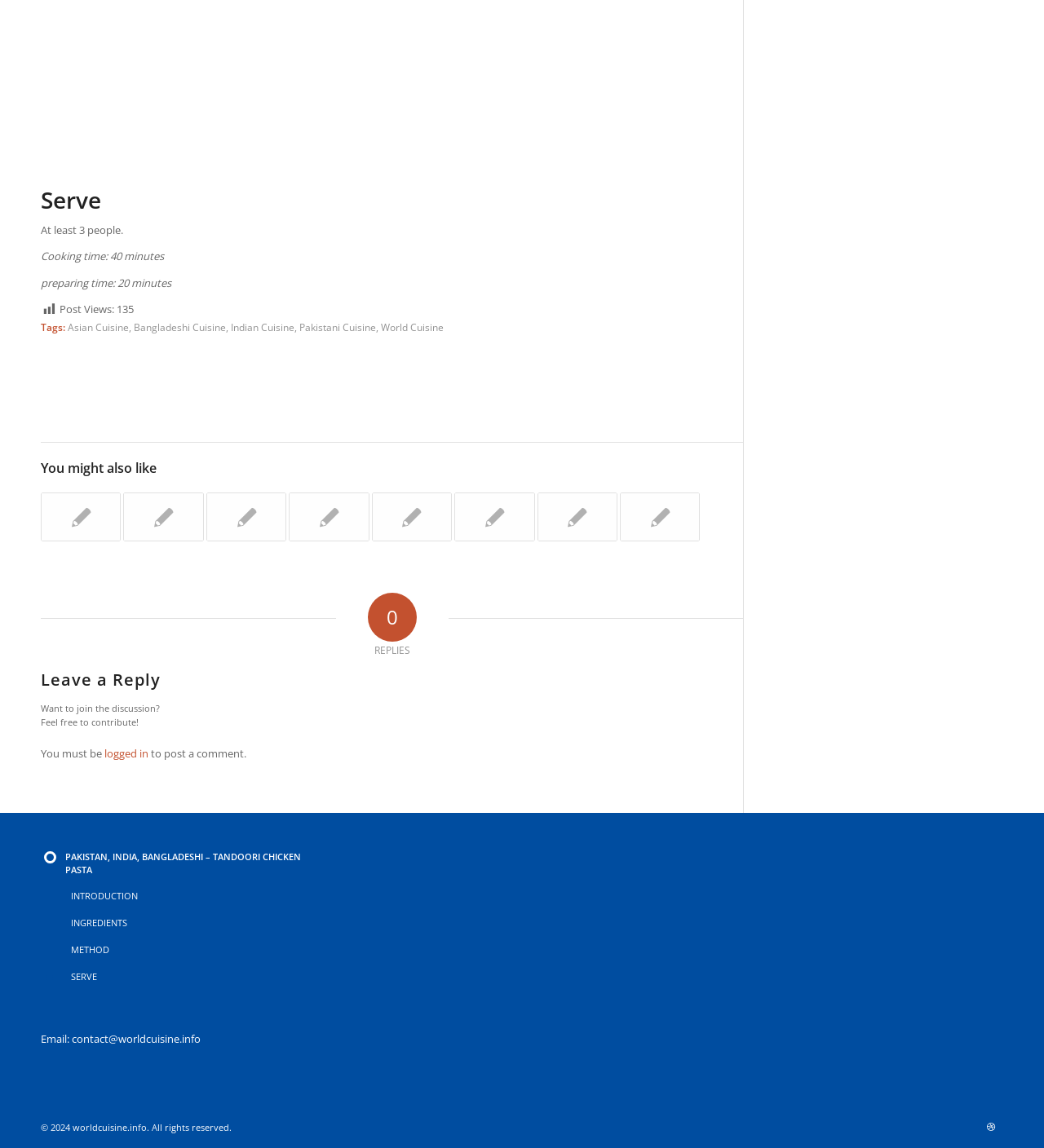Provide a brief response to the question using a single word or phrase: 
What is the category of the cuisine?

Asian Cuisine